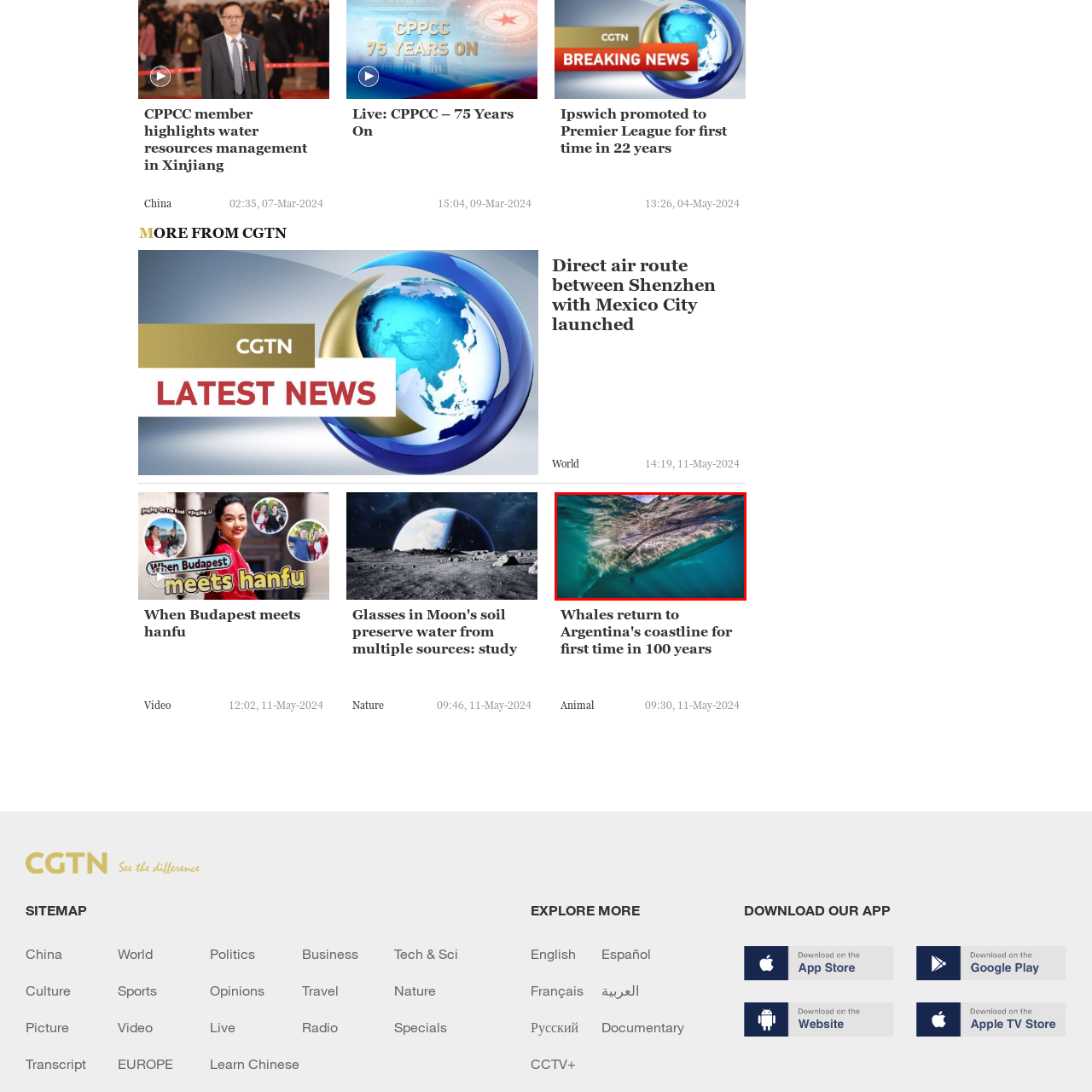Explain what is happening in the image inside the red outline in great detail.

The image features a magnificent whale gliding gracefully beneath the water's surface, exhibiting the serene beauty of marine life. Sunlight filters through the water, creating mesmerizing patterns and illuminating the whale's sleek body. This captivating scene is part of an article titled "Whales return to Argentina's coastline for first time in 100 years," showcasing a significant environmental and ecological moment. The photograph underscores the resurgence of whale populations along the coast, highlighting the importance of conservation efforts and the revitalization of marine habitats. The tranquil blue tones of the ocean enhance the sense of calm and wonder associated with these majestic creatures.